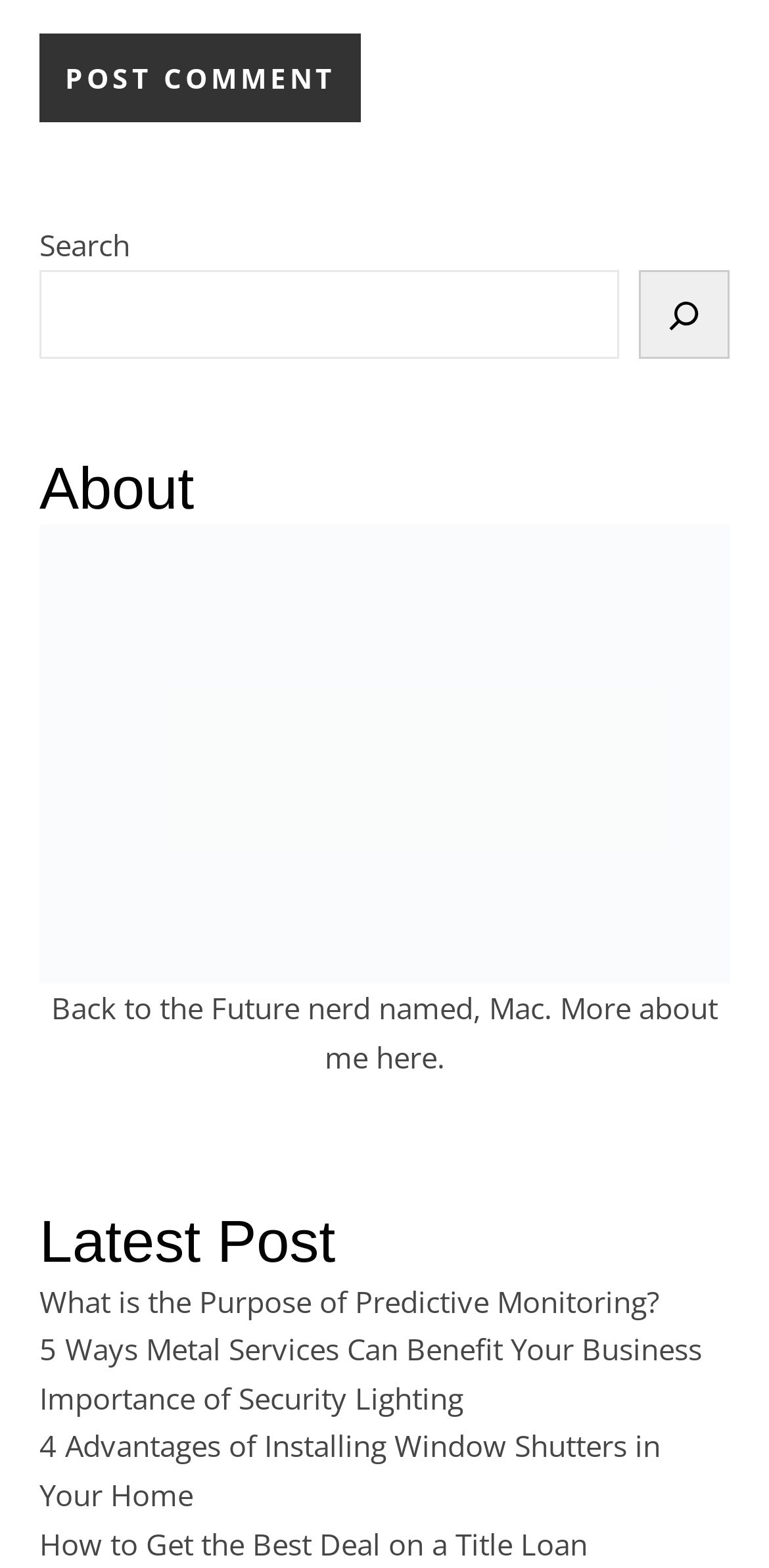Find the bounding box coordinates of the element to click in order to complete this instruction: "Read about the author". The bounding box coordinates must be four float numbers between 0 and 1, denoted as [left, top, right, bottom].

[0.488, 0.661, 0.568, 0.686]